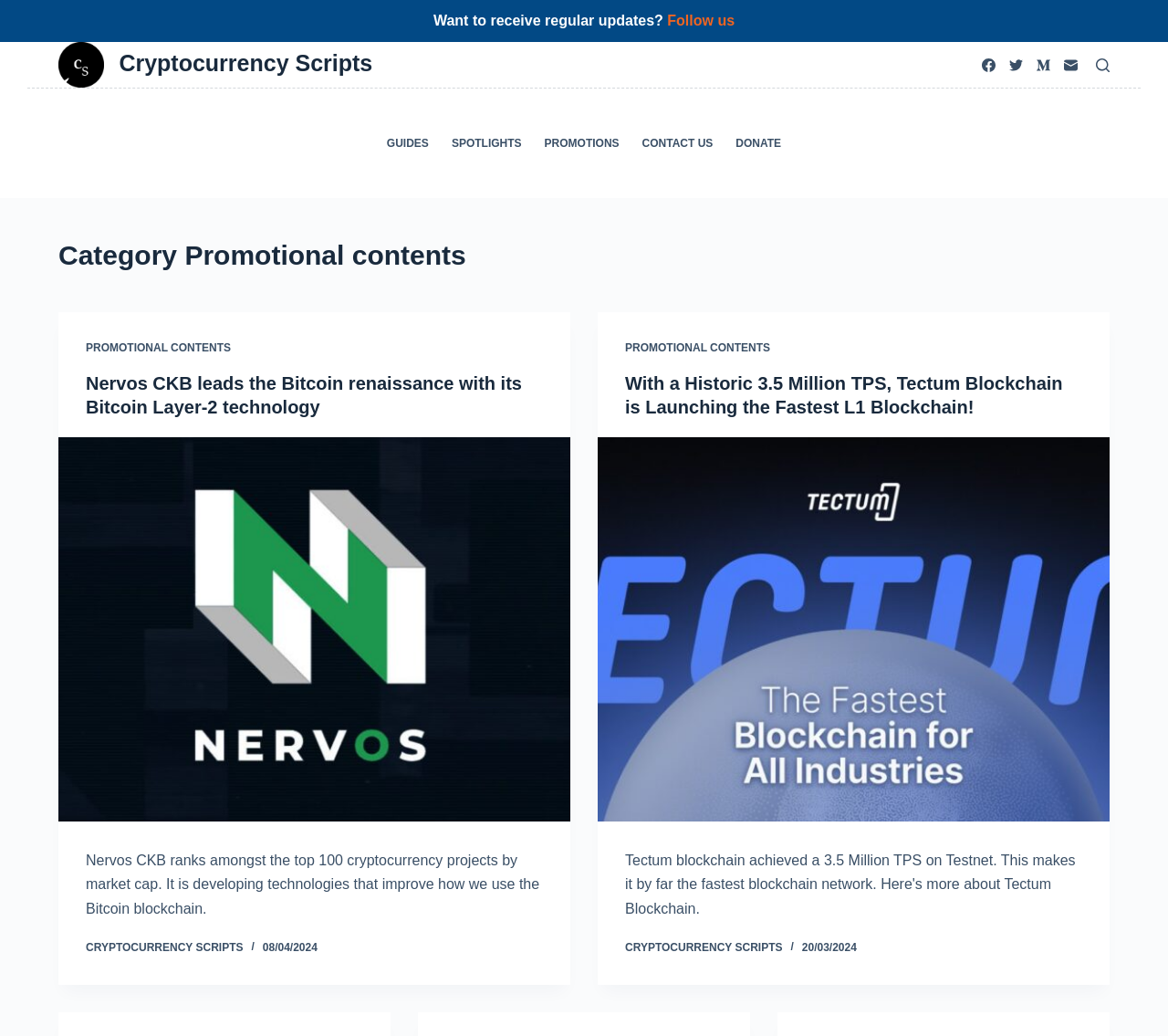Identify the bounding box coordinates of the HTML element based on this description: "cryptocurrency scripts".

[0.535, 0.908, 0.67, 0.921]